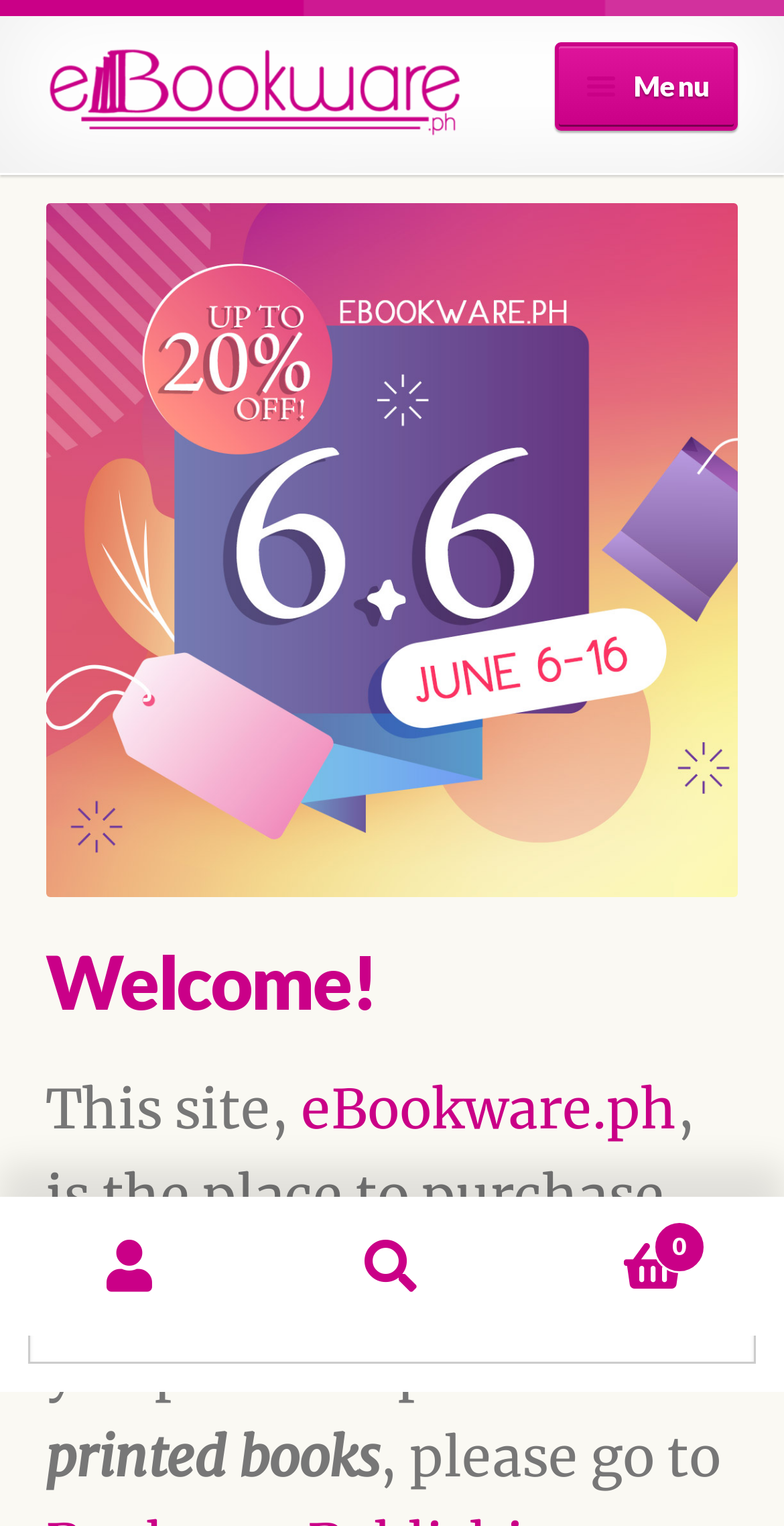Identify the bounding box of the UI element that matches this description: "Shop".

[0.058, 0.377, 0.942, 0.448]